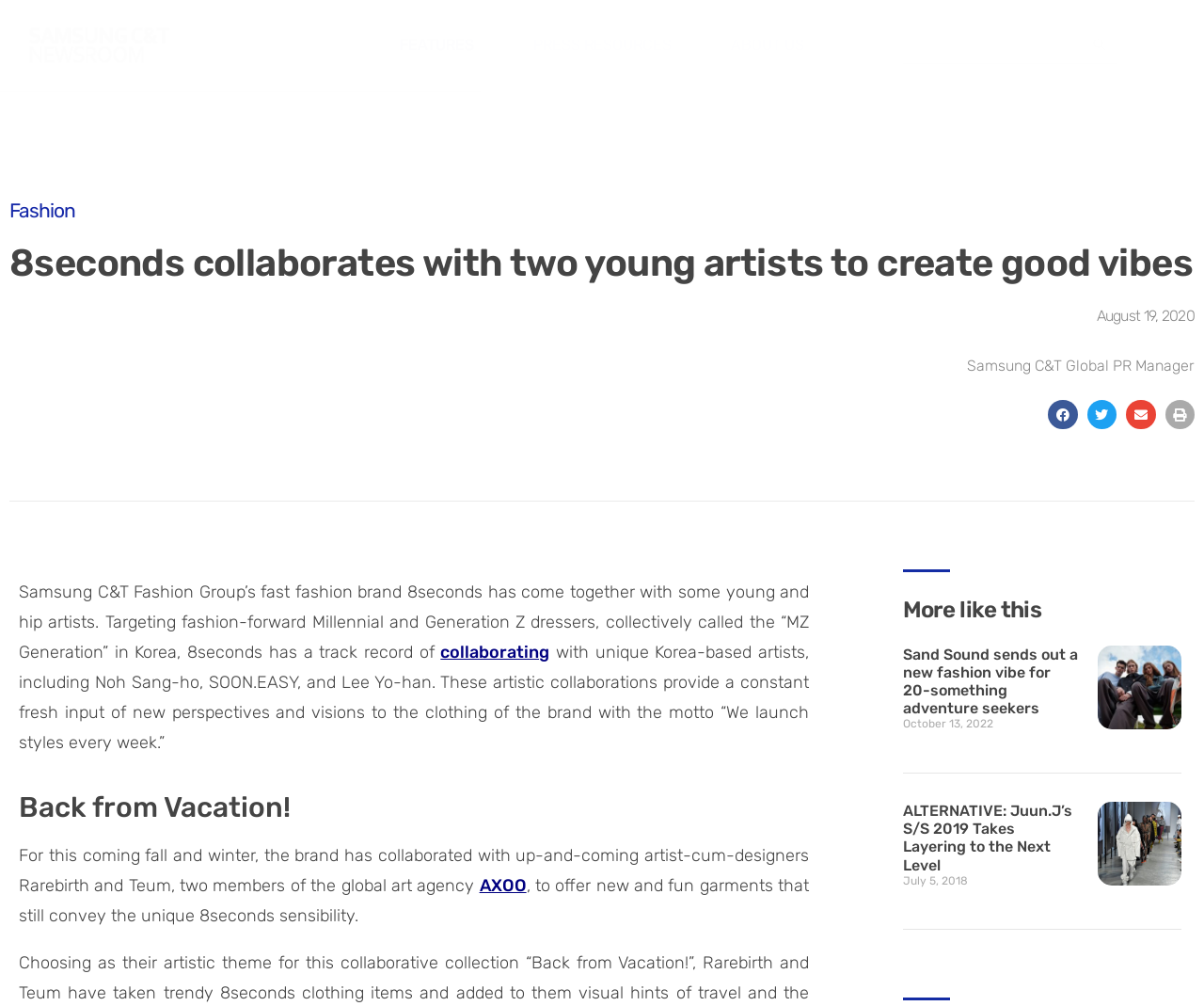How many social media sharing buttons are there?
Give a single word or phrase as your answer by examining the image.

4